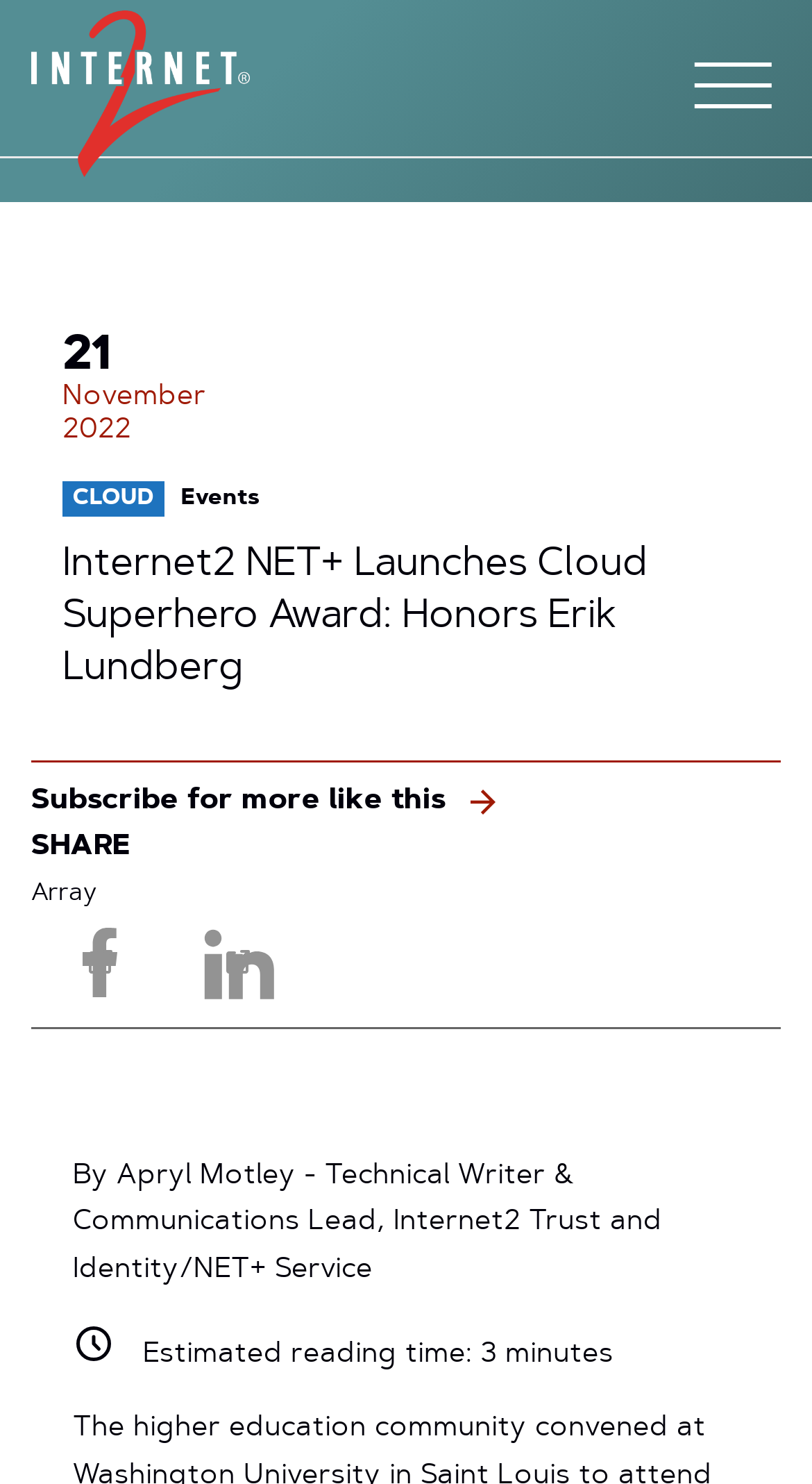Find the bounding box coordinates for the HTML element described as: "Return Home". The coordinates should consist of four float values between 0 and 1, i.e., [left, top, right, bottom].

[0.038, 0.007, 0.308, 0.129]